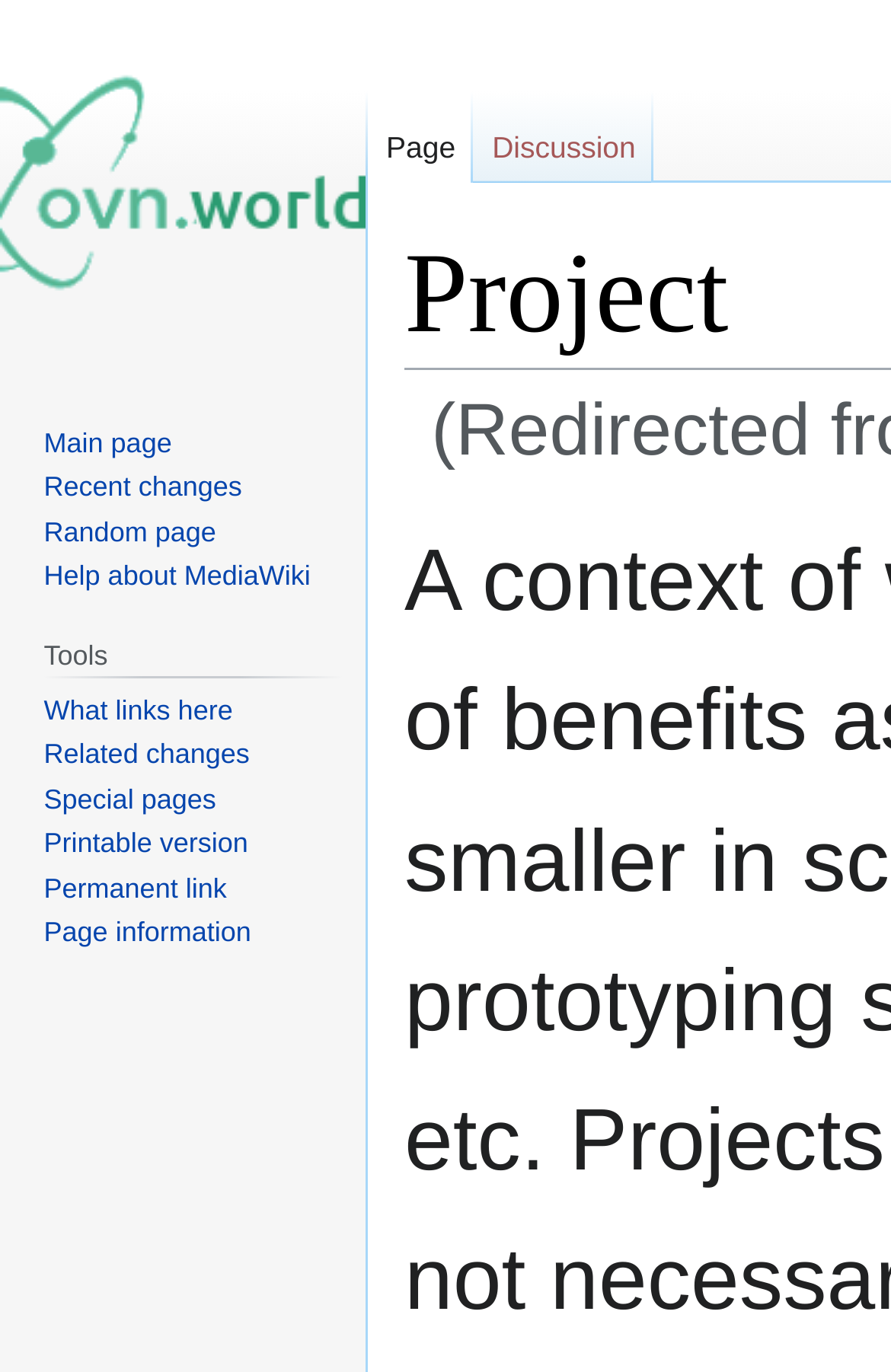Please locate the bounding box coordinates of the region I need to click to follow this instruction: "Visit the main page".

[0.0, 0.0, 0.41, 0.266]